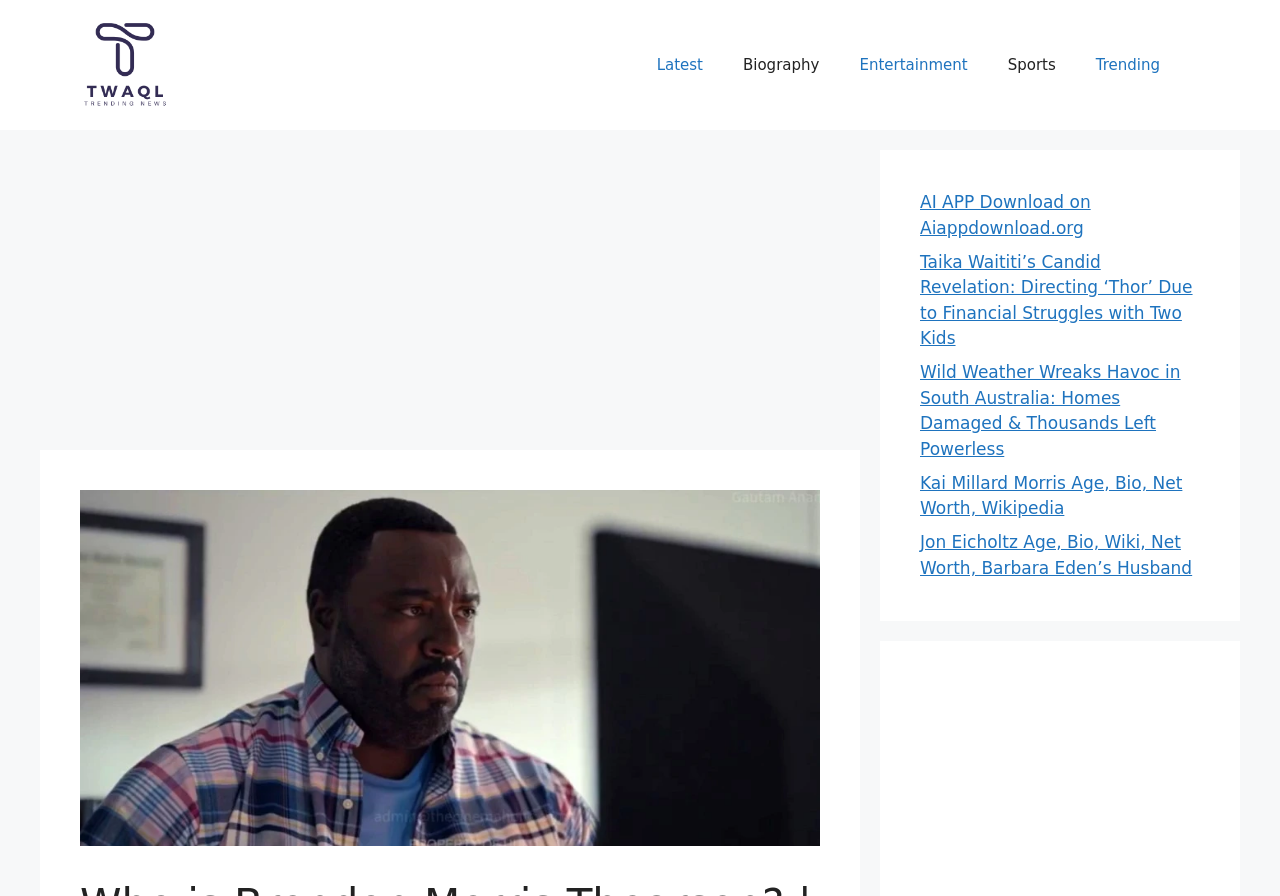Answer the question below in one word or phrase:
What is the purpose of the links in the complementary section?

Related articles